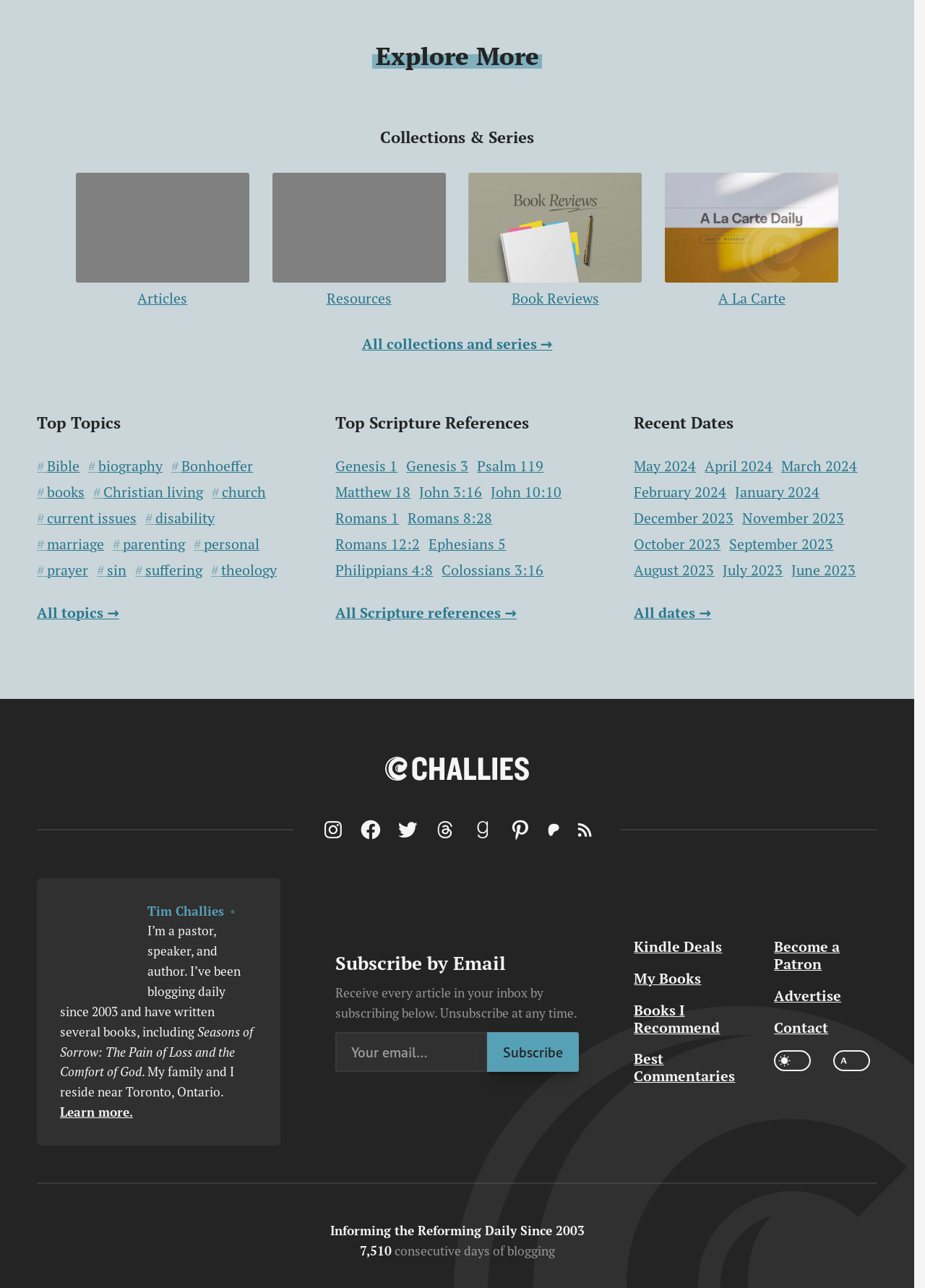Determine the coordinates of the bounding box for the clickable area needed to execute this instruction: "Click the 'Next: Brownie Batter Dip' link".

None